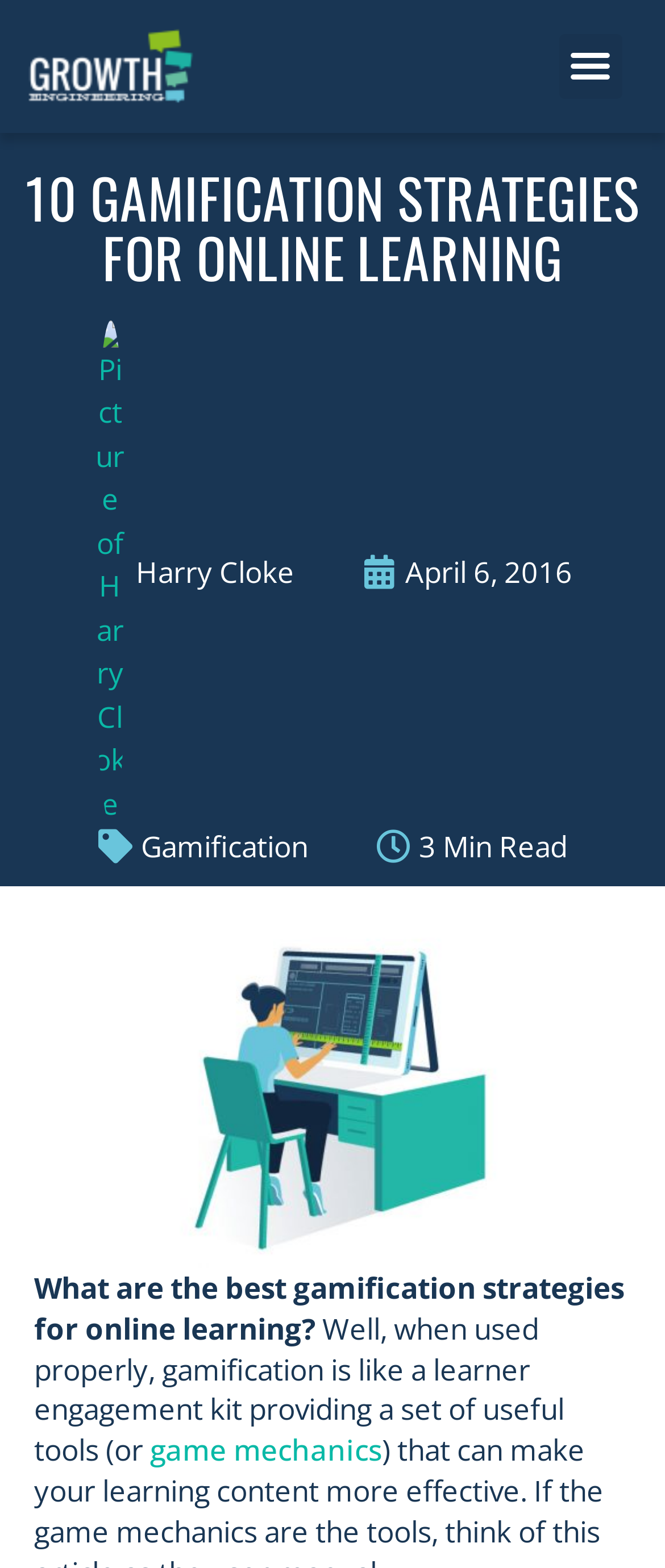Find the bounding box coordinates for the HTML element described in this sentence: "Gamification". Provide the coordinates as four float numbers between 0 and 1, in the format [left, top, right, bottom].

[0.212, 0.528, 0.463, 0.553]